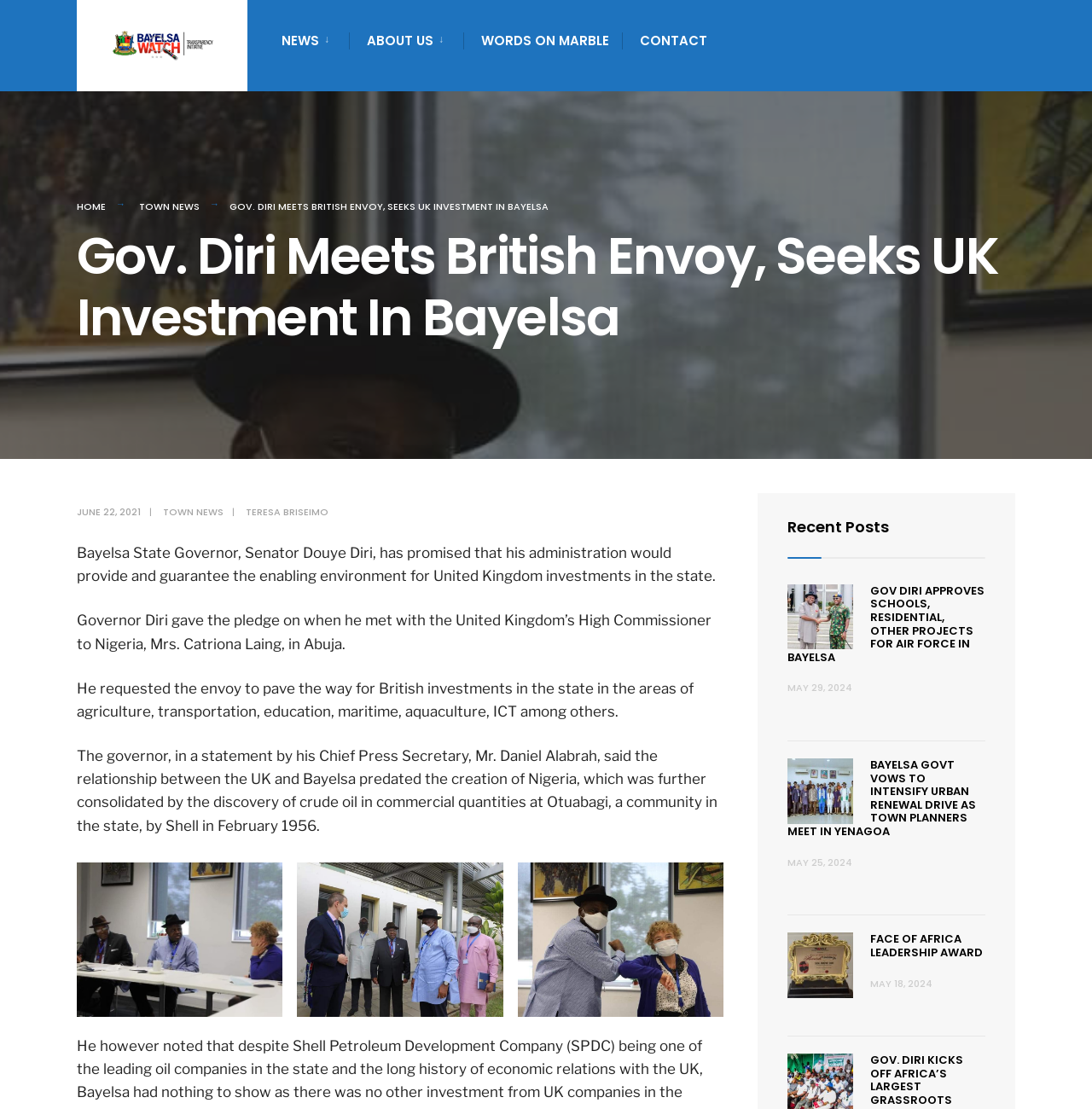Provide the bounding box coordinates for the area that should be clicked to complete the instruction: "View the article 'GOV DIRI APPROVES SCHOOLS, RESIDENTIAL, OTHER PROJECTS FOR AIR FORCE IN BAYELSA'".

[0.721, 0.527, 0.902, 0.599]